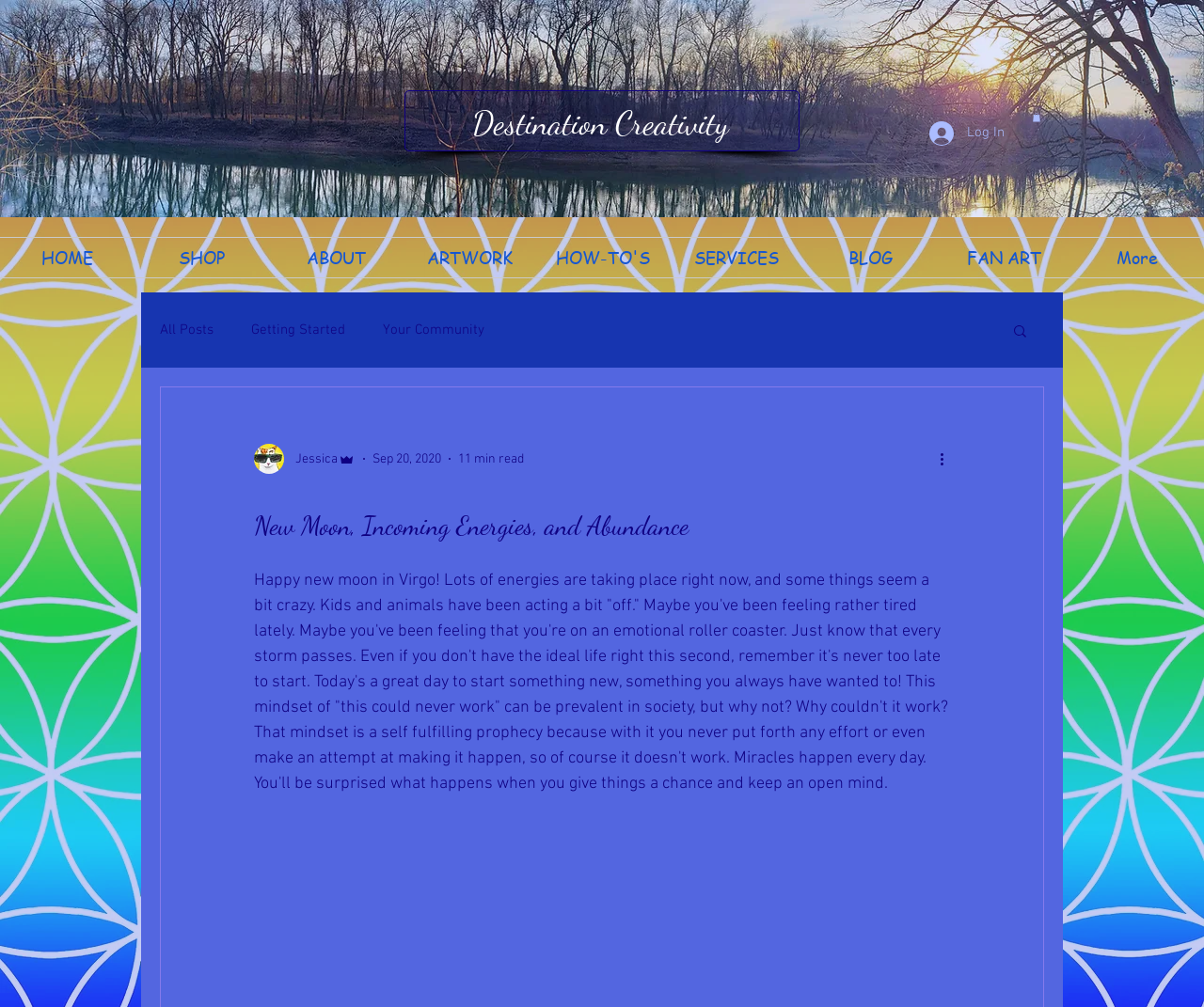Provide the bounding box coordinates of the HTML element this sentence describes: "Getting Started". The bounding box coordinates consist of four float numbers between 0 and 1, i.e., [left, top, right, bottom].

[0.209, 0.319, 0.287, 0.336]